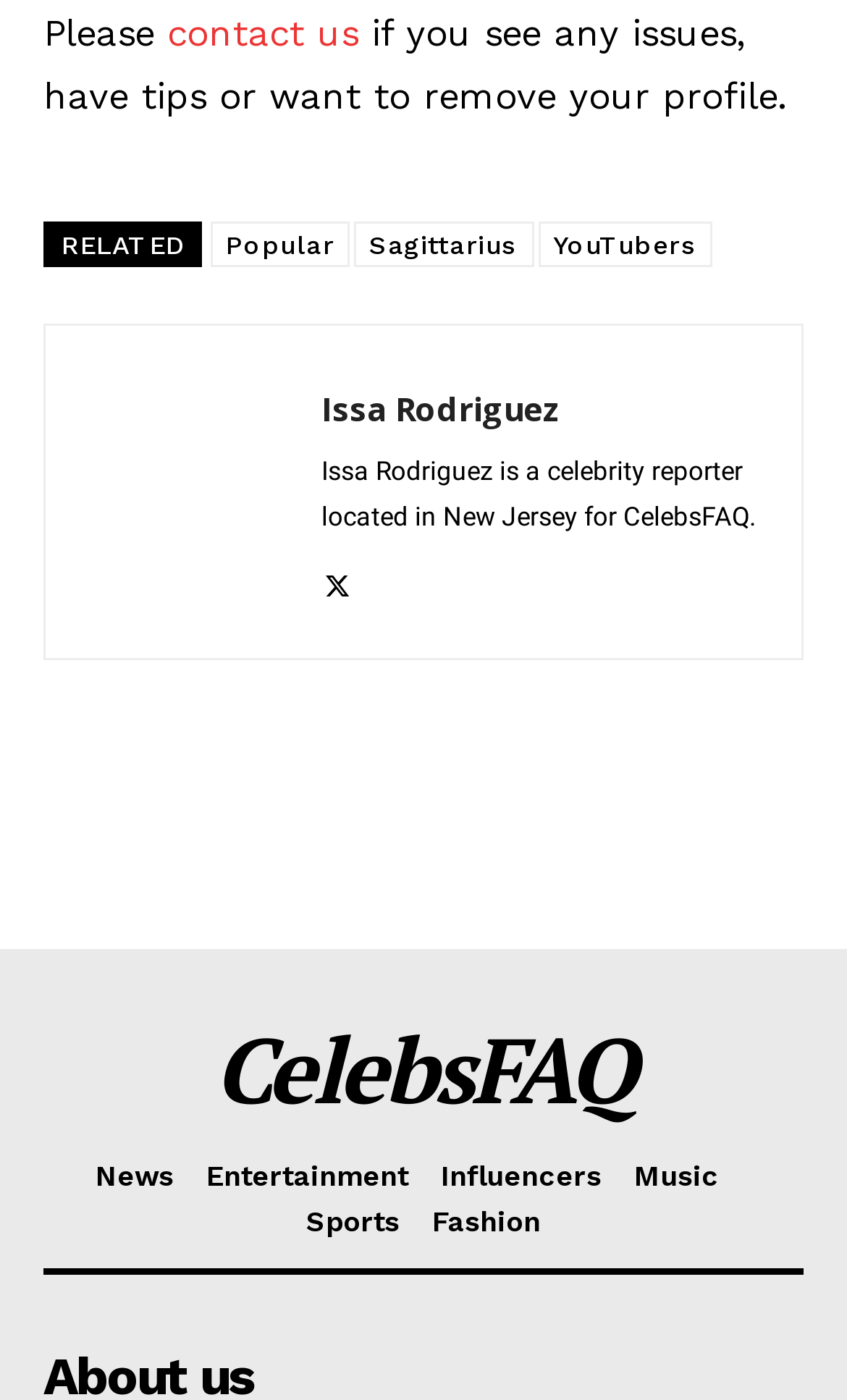Can you identify the bounding box coordinates of the clickable region needed to carry out this instruction: 'explore entertainment'? The coordinates should be four float numbers within the range of 0 to 1, stated as [left, top, right, bottom].

[0.244, 0.826, 0.482, 0.858]